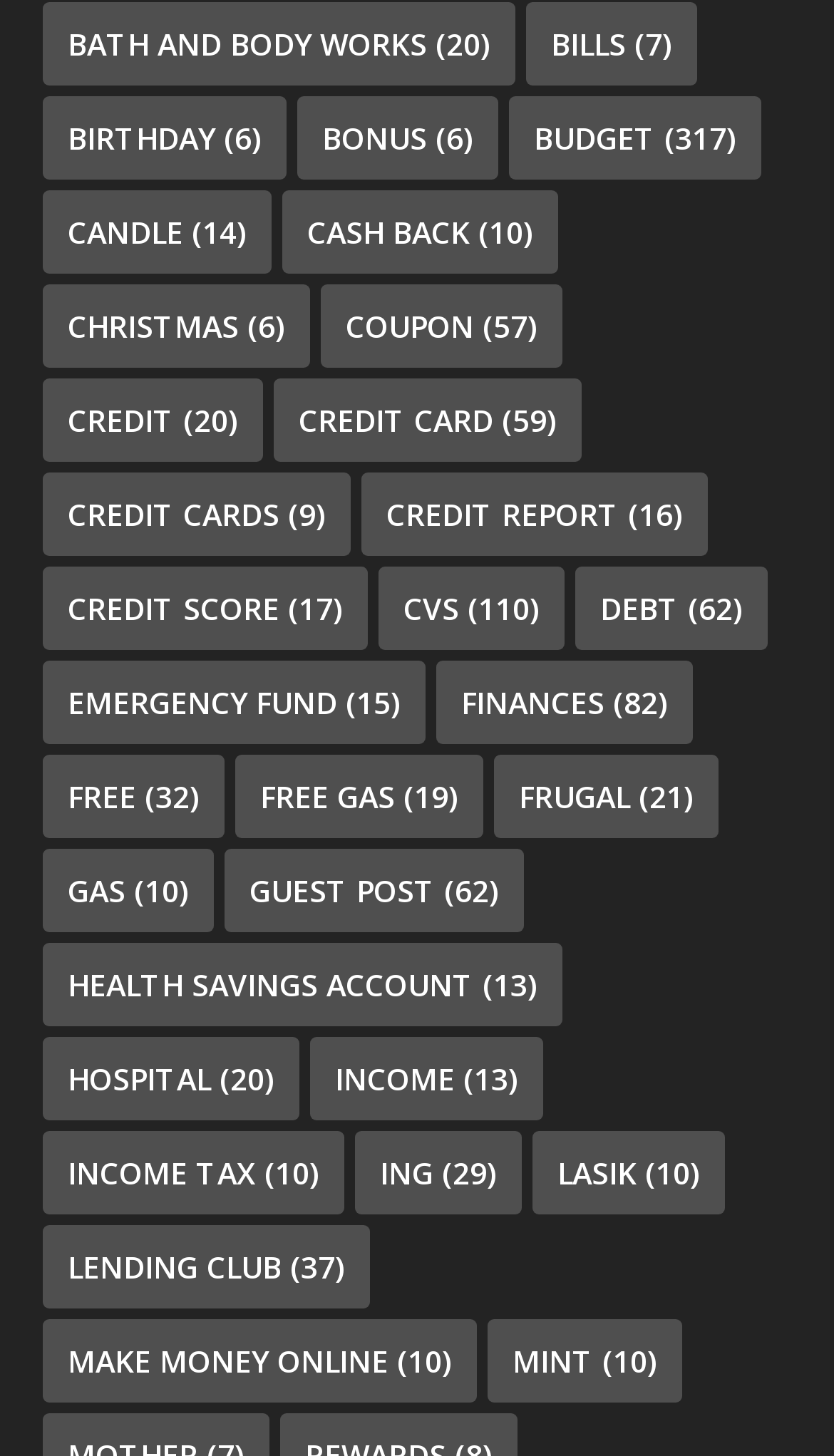Answer the following inquiry with a single word or phrase:
What is the category located below 'Emergency Fund'?

Finances